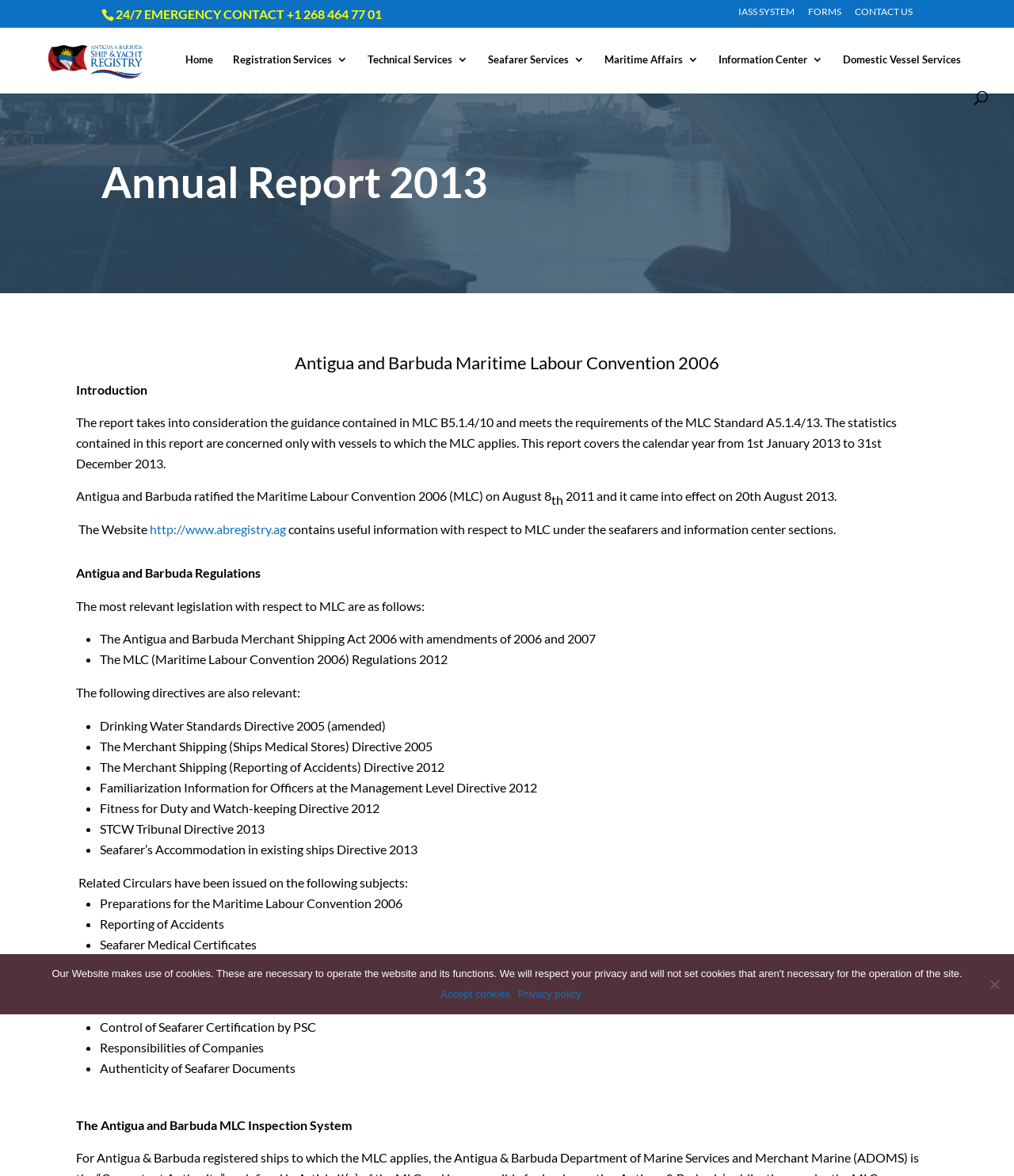What is the emergency contact number?
Refer to the image and give a detailed answer to the question.

I found the emergency contact number by looking at the top of the webpage, where it says '24/7 EMERGENCY CONTACT +1 268 464 77 01'.